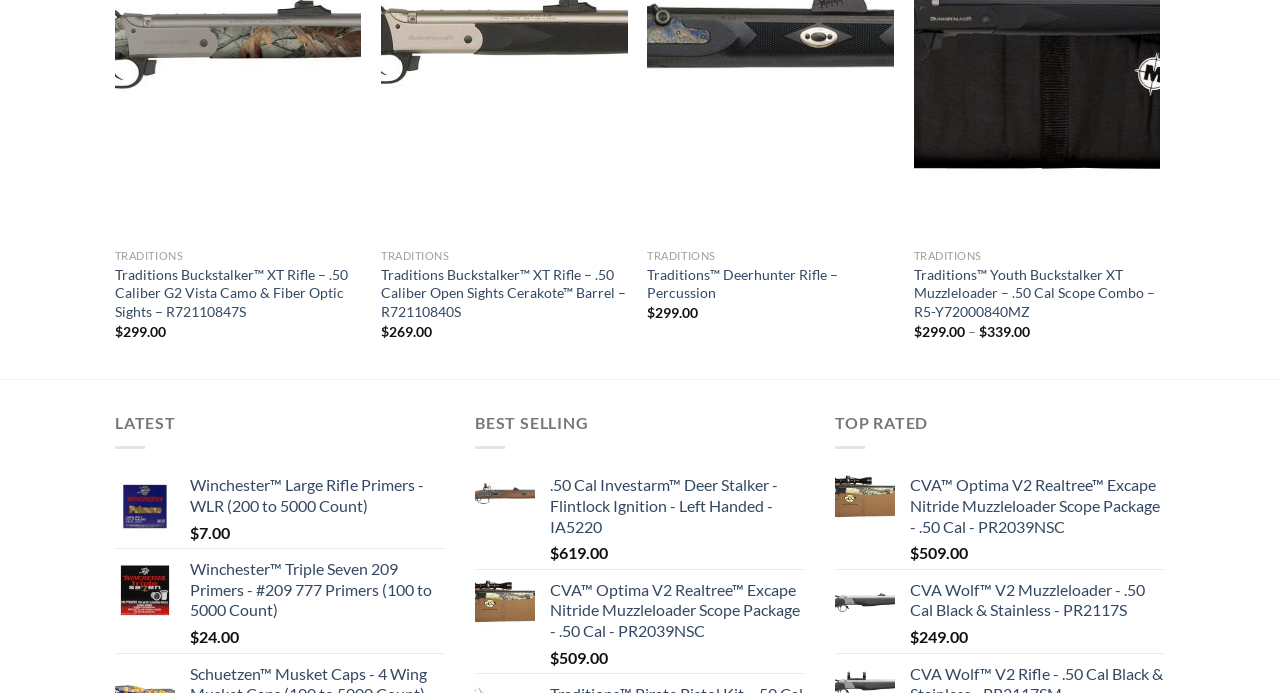Give a one-word or short phrase answer to the question: 
How many categories are listed on the webpage?

3